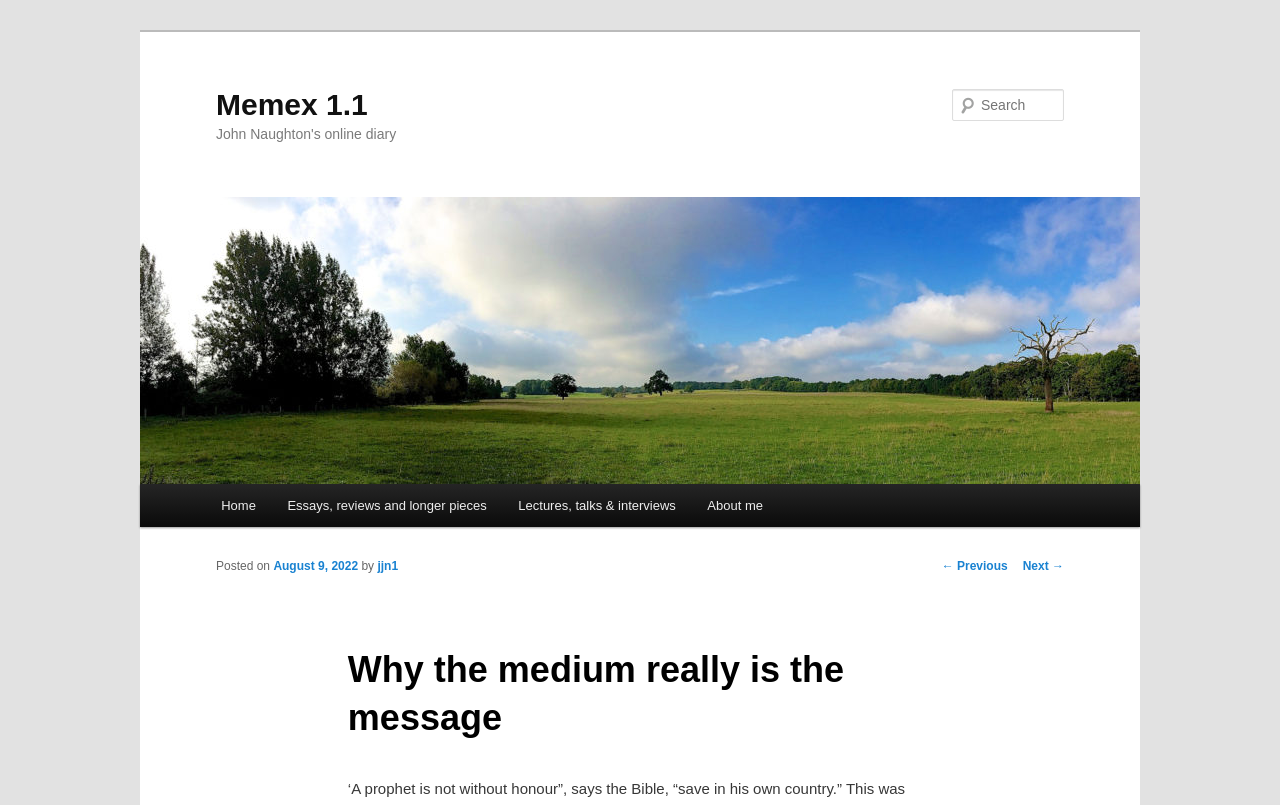How many links are in the main menu?
Based on the image, answer the question with a single word or brief phrase.

4